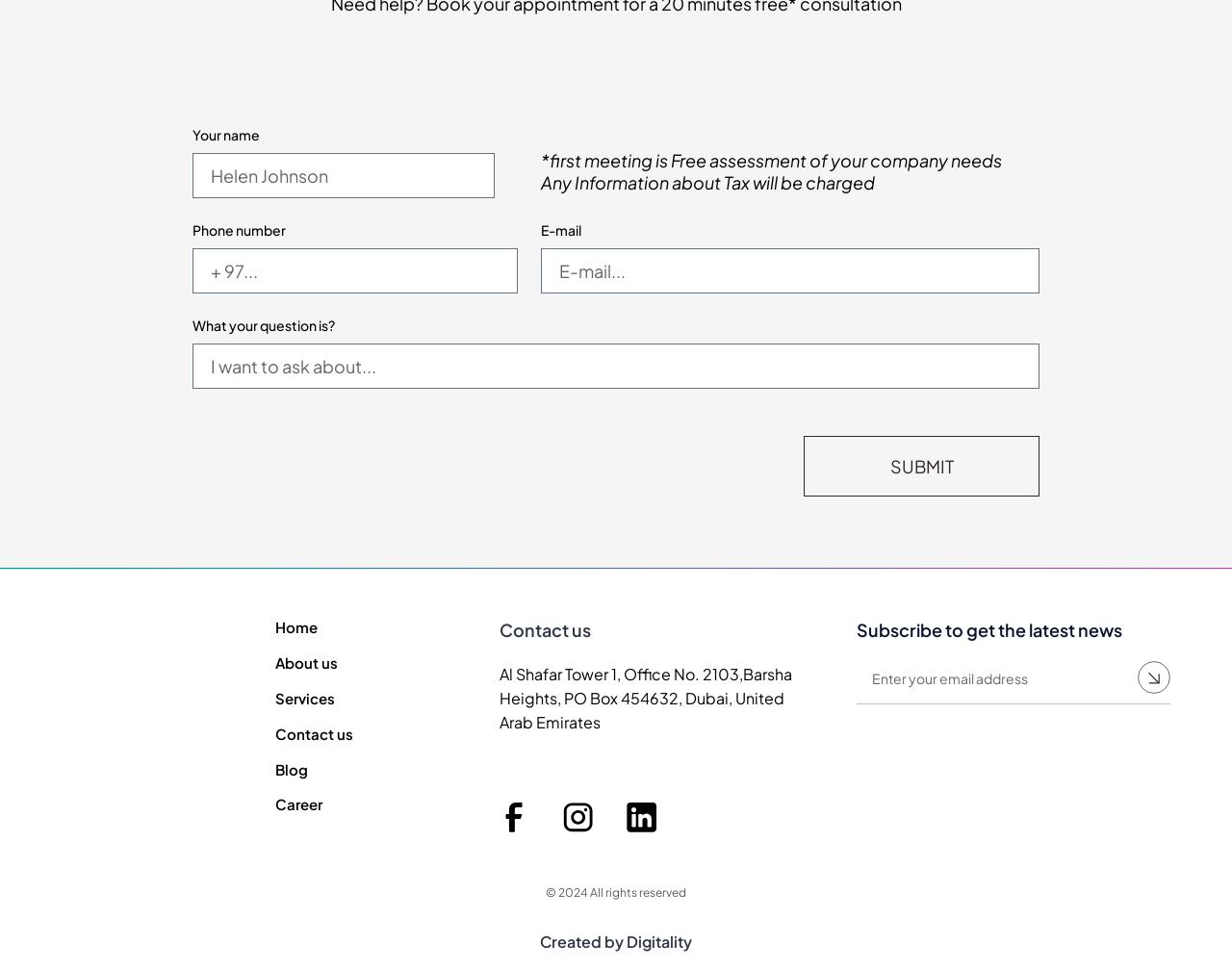Please answer the following question using a single word or phrase: 
Where is the office located?

Dubai, UAE